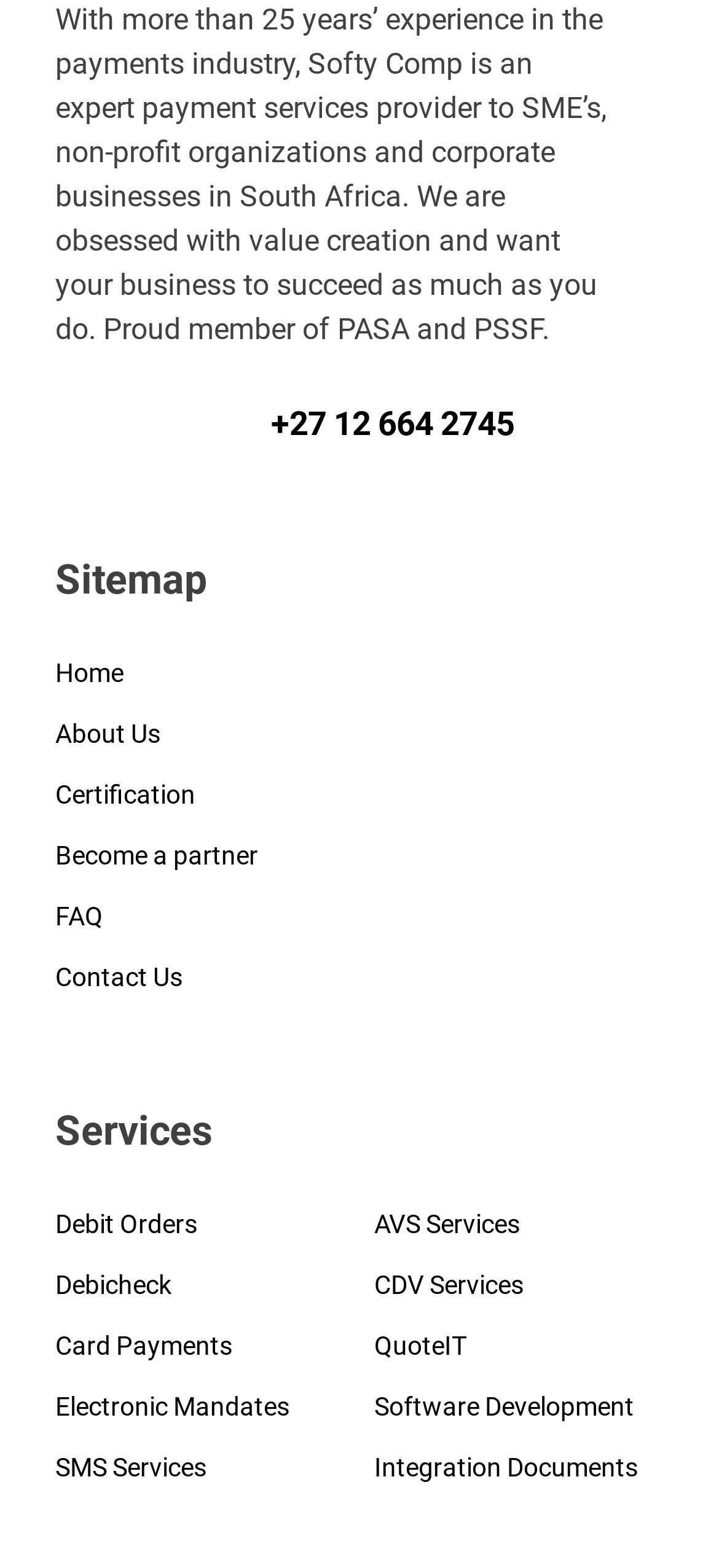Given the description "Debicheck", determine the bounding box of the corresponding UI element.

[0.077, 0.808, 0.238, 0.844]